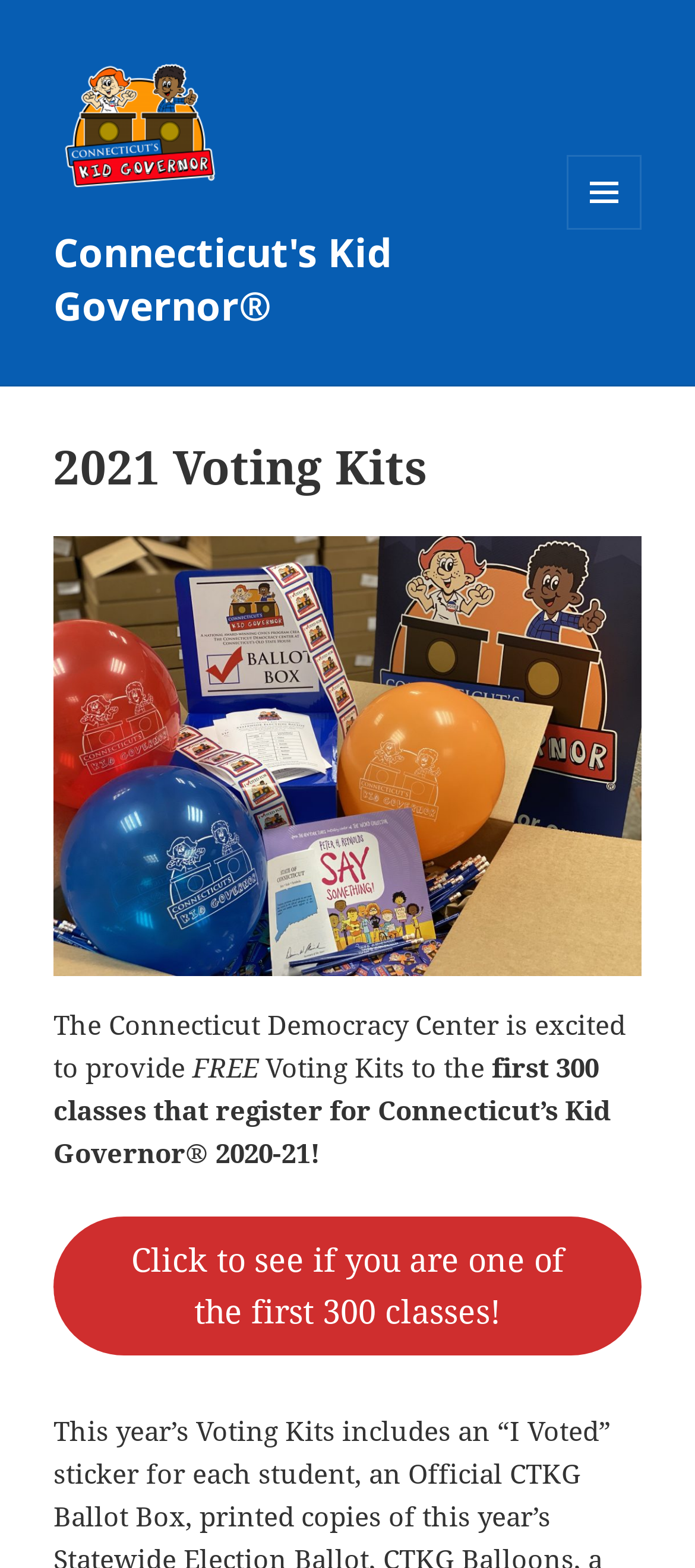Provide the bounding box coordinates of the HTML element described as: "aria-label="QuoteDark Inspirational Quotes Android App"". The bounding box coordinates should be four float numbers between 0 and 1, i.e., [left, top, right, bottom].

None